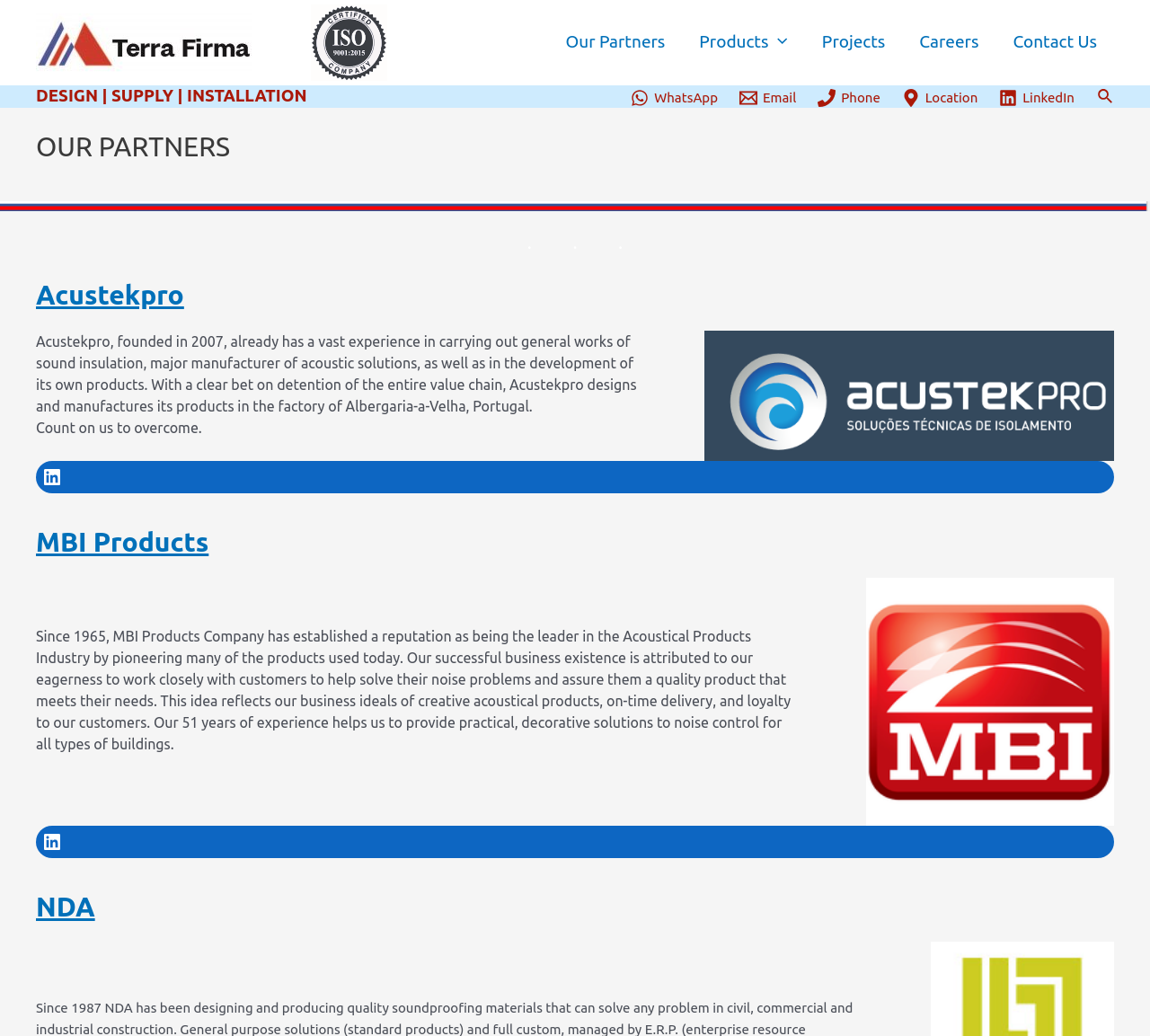Give a comprehensive overview of the webpage, including key elements.

The webpage is about Terra Firma Trading L.L.C.'s partners. At the top left, there is a logo of Terra Firma Trading L.L.C. accompanied by a link to the company's website. Below the logo, there is a navigation menu with links to different sections of the website, including "Our Partners", "Products", "Projects", "Careers", and "Contact Us". 

To the right of the navigation menu, there is a section with the company's contact information, including links to WhatsApp, Email, Phone, Location, and LinkedIn, each accompanied by an icon. 

Below the contact information section, there is a heading "OUR PARTNERS" followed by a horizontal separator line. 

The main content of the webpage is divided into three sections, each describing a partner company. The first section is about Acustekpro, which includes a heading, a figure, and a paragraph describing the company's experience and products. There is also a link to Acustekpro's LinkedIn page. 

The second section is about MBI Products, which includes a heading, a figure, and a paragraph describing the company's history and business ideals. There is also a link to MBI Products' LinkedIn page. 

The third section is about NDA, which includes a heading and a link to NDA's website.